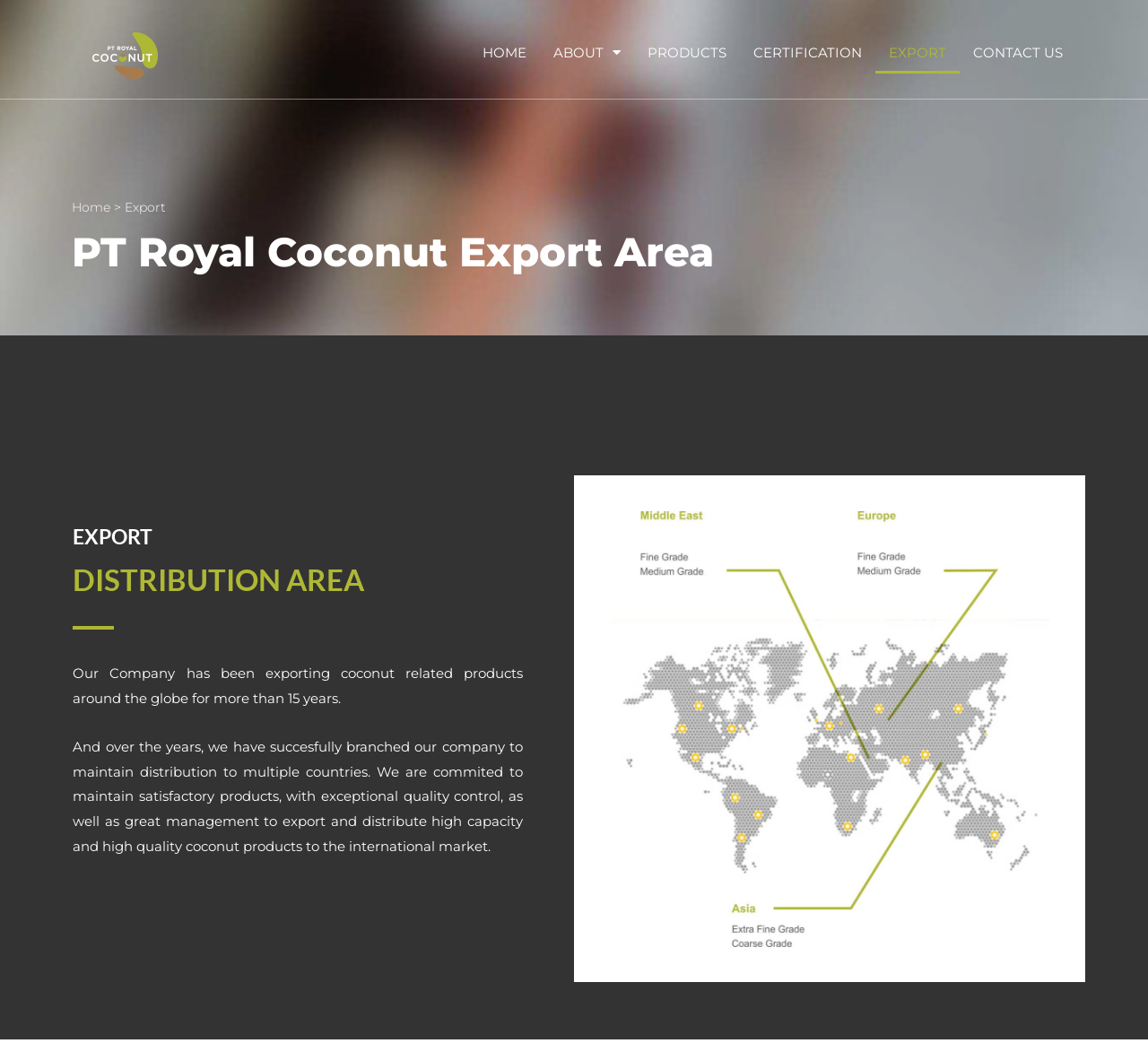Find the bounding box coordinates of the clickable region needed to perform the following instruction: "Click the HOME link". The coordinates should be provided as four float numbers between 0 and 1, i.e., [left, top, right, bottom].

[0.409, 0.03, 0.47, 0.07]